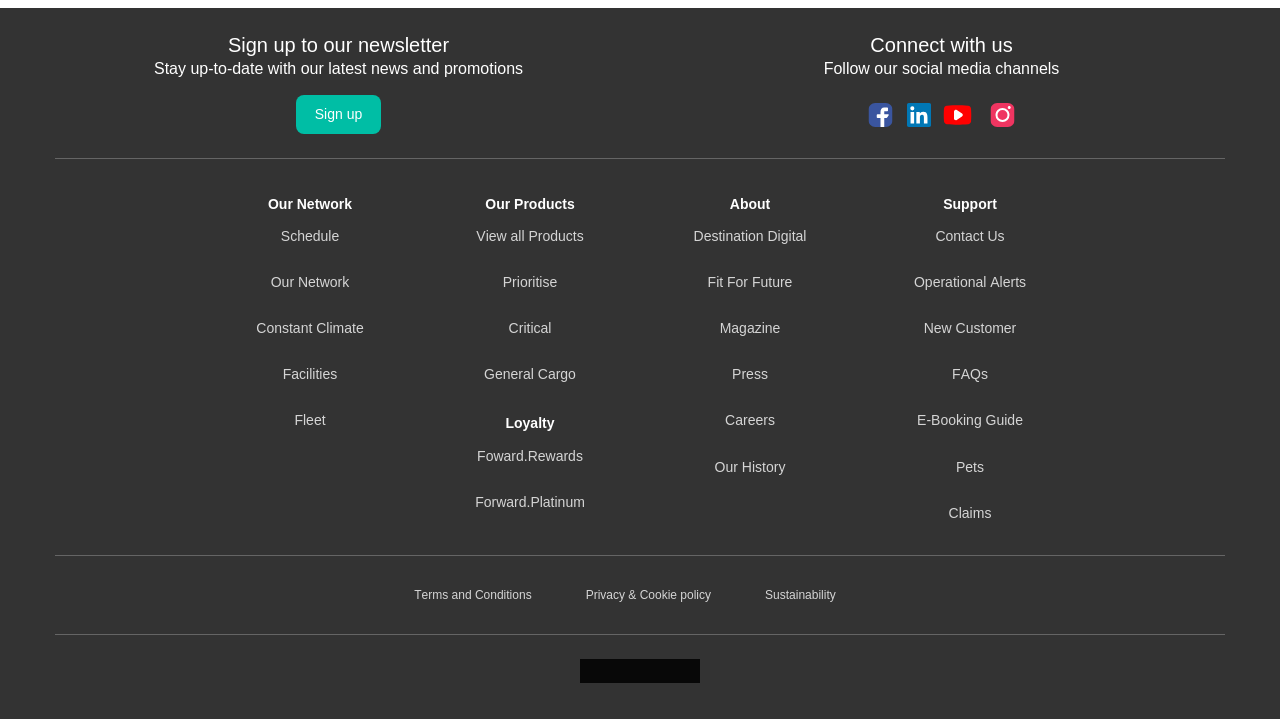Specify the bounding box coordinates of the area to click in order to follow the given instruction: "Sign up to the newsletter."

[0.231, 0.133, 0.298, 0.186]